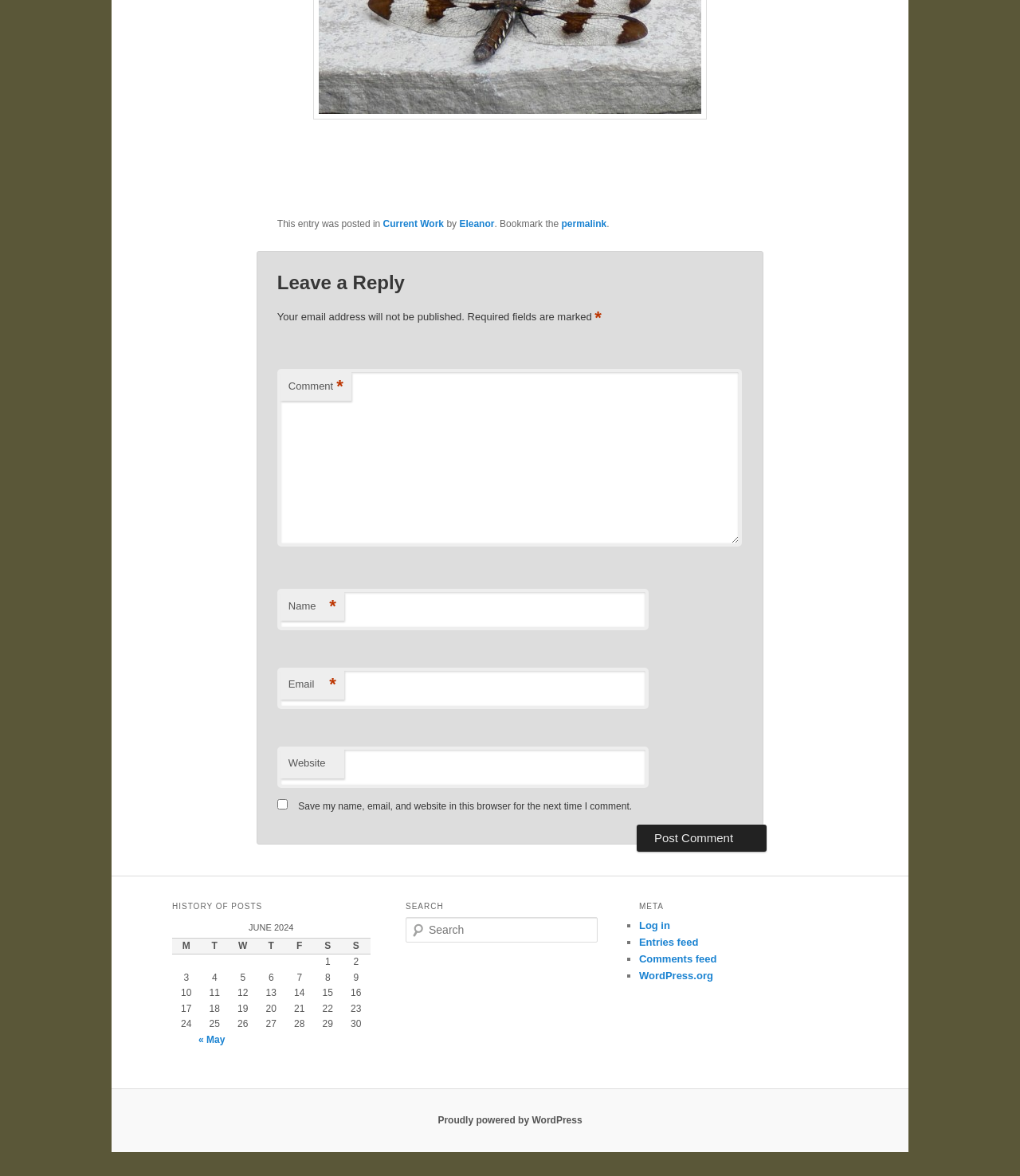Using the description "parent_node: Search name="s" placeholder="Search"", predict the bounding box of the relevant HTML element.

[0.398, 0.78, 0.586, 0.801]